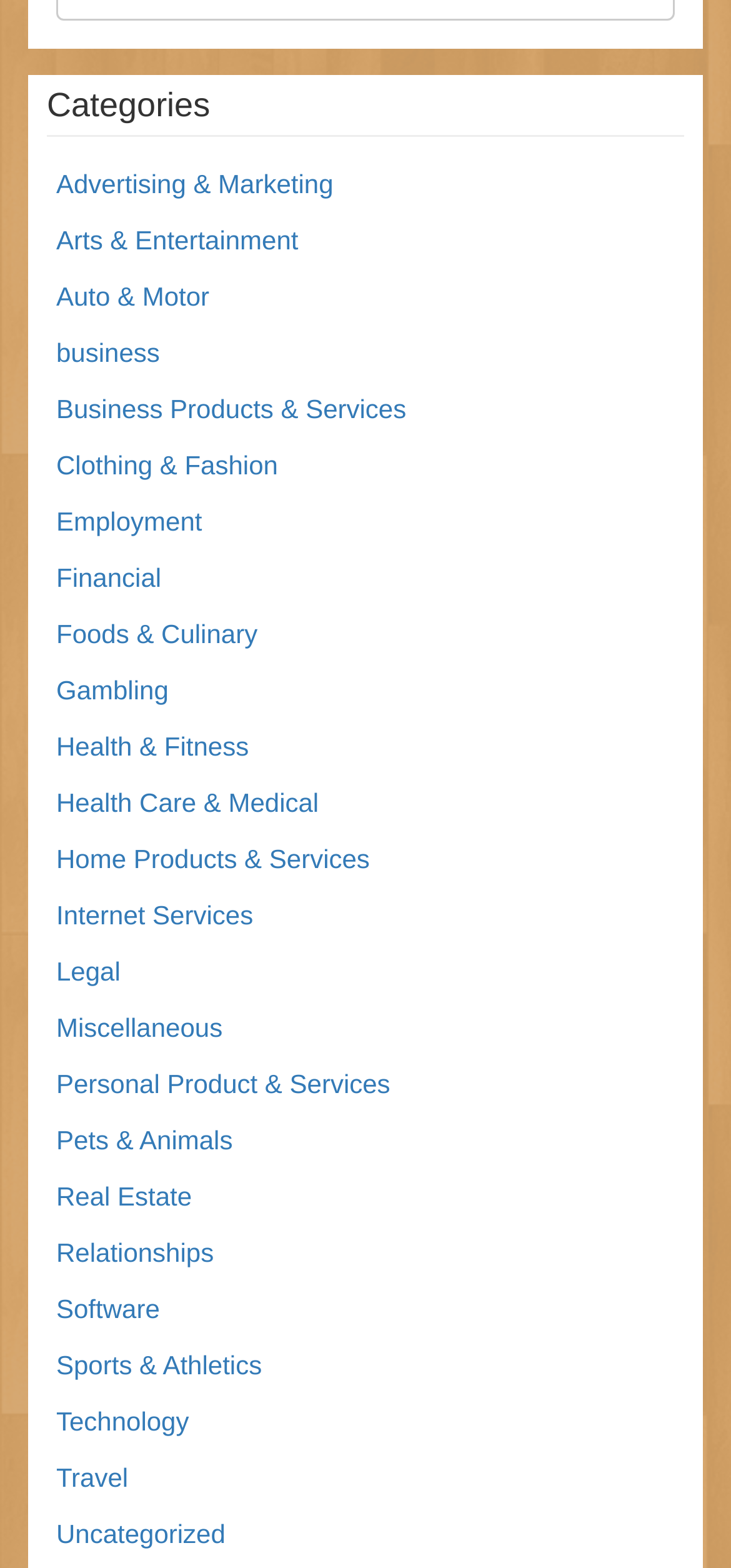What is the last category listed?
Could you please answer the question thoroughly and with as much detail as possible?

By examining the list of categories, I can see that the last one listed is 'Uncategorized', which is presented as a link.